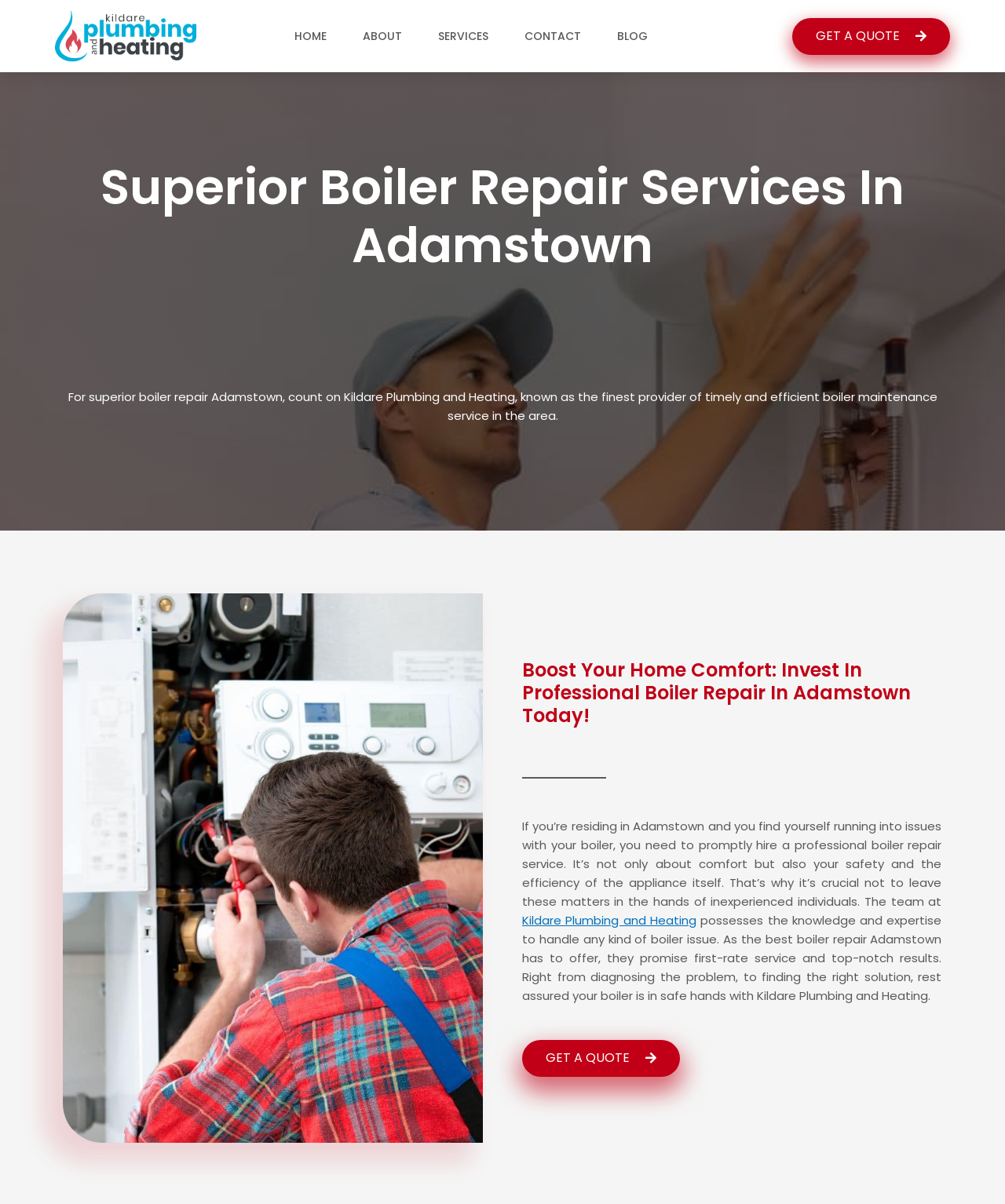How can I get a quote?
Based on the image, provide your answer in one word or phrase.

Click on 'GET A QUOTE'